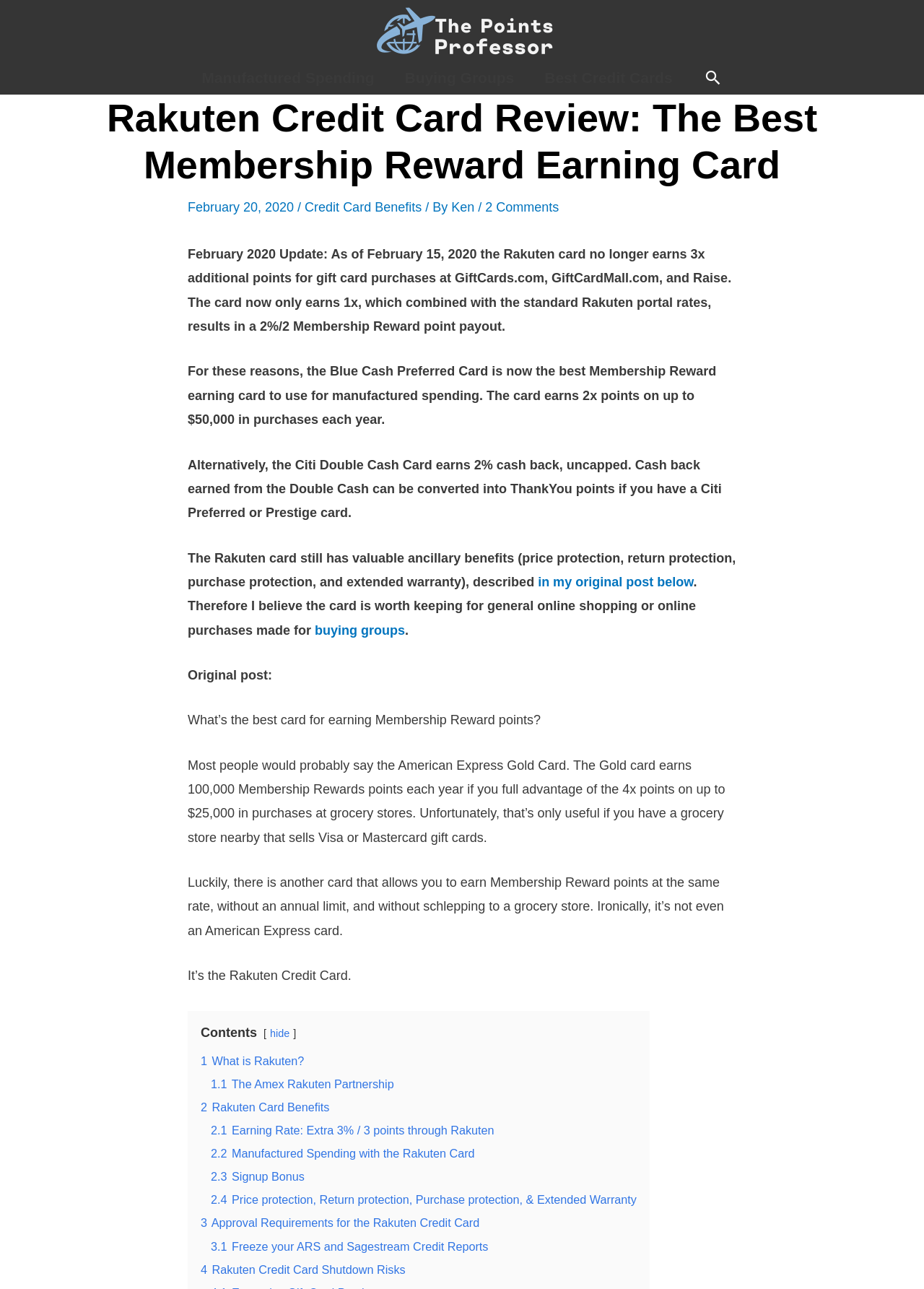Please locate and retrieve the main header text of the webpage.

Rakuten Credit Card Review: The Best Membership Reward Earning Card